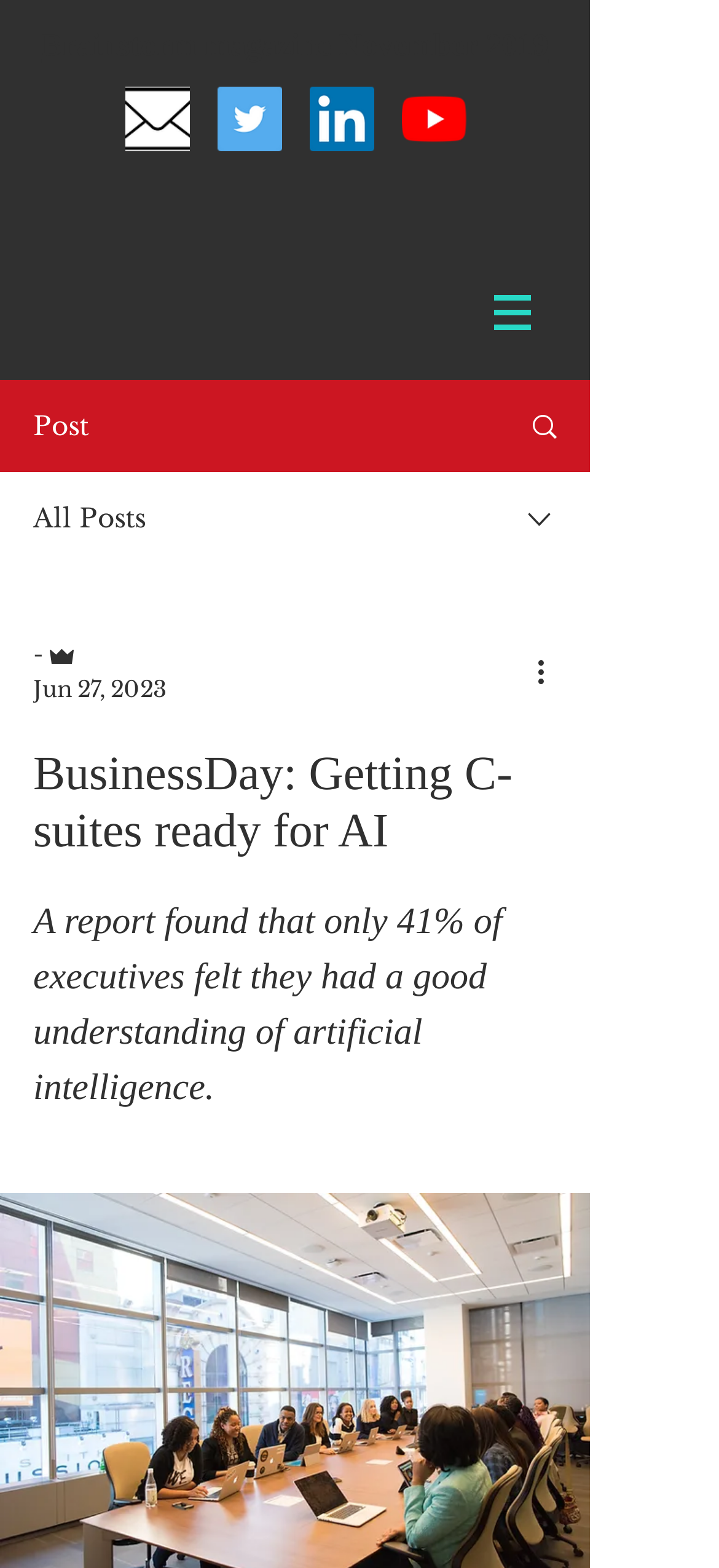Please mark the bounding box coordinates of the area that should be clicked to carry out the instruction: "Click on the LinkedIn Social Icon".

[0.431, 0.055, 0.521, 0.096]